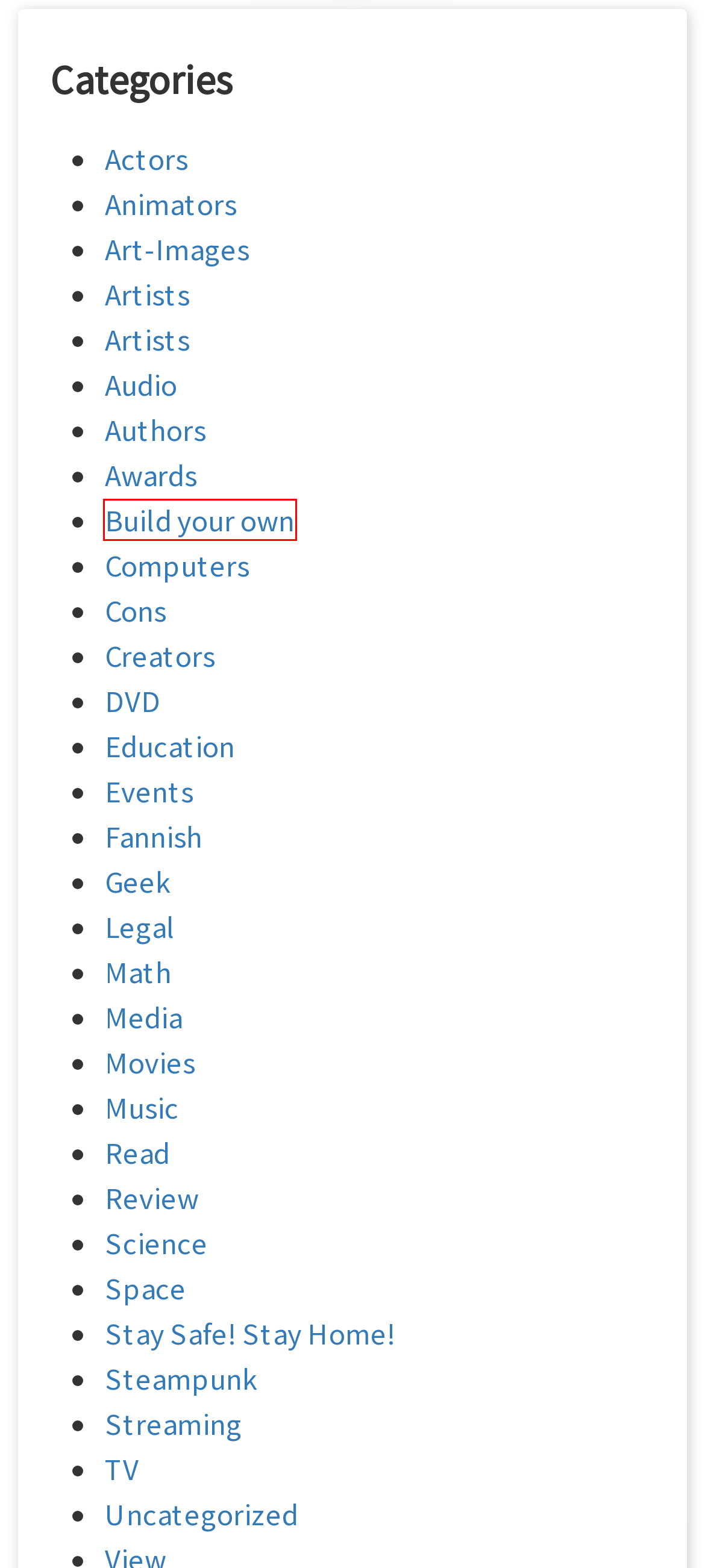A screenshot of a webpage is given, featuring a red bounding box around a UI element. Please choose the webpage description that best aligns with the new webpage after clicking the element in the bounding box. These are the descriptions:
A. Review – Strider’s Web
B. Build your own – Strider’s Web
C. Events – Strider’s Web
D. Authors – Strider’s Web
E. Science – Strider’s Web
F. Animators – Strider’s Web
G. Movies – Strider’s Web
H. Read – Strider’s Web

B